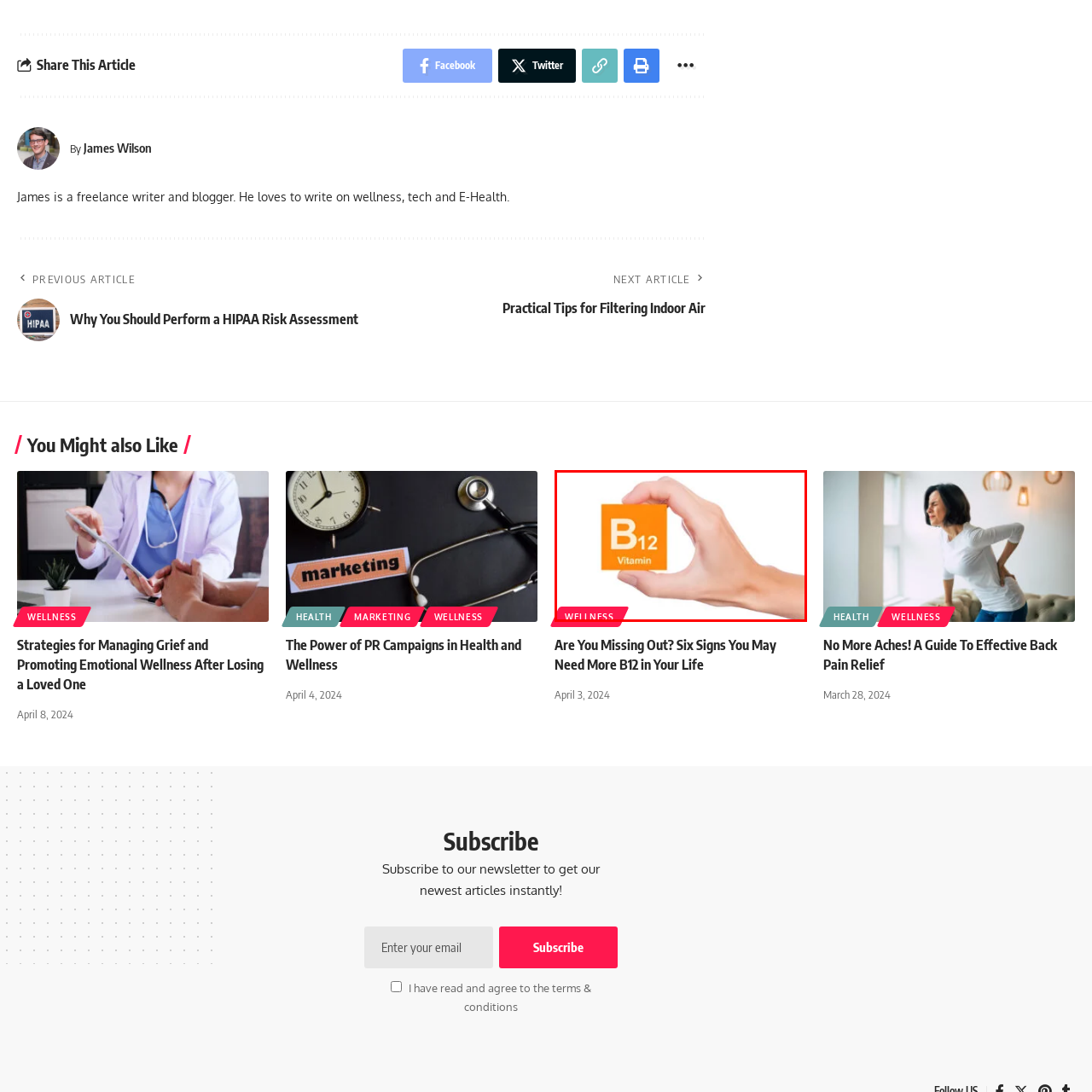What is the focus of the visual?
Look closely at the area highlighted by the red bounding box and give a detailed response to the question.

The large and prominent text on the square clearly showcases the focus on Vitamin B12, which is known to play a crucial role in maintaining nerve function, producing DNA, and supporting the formation of red blood cells.